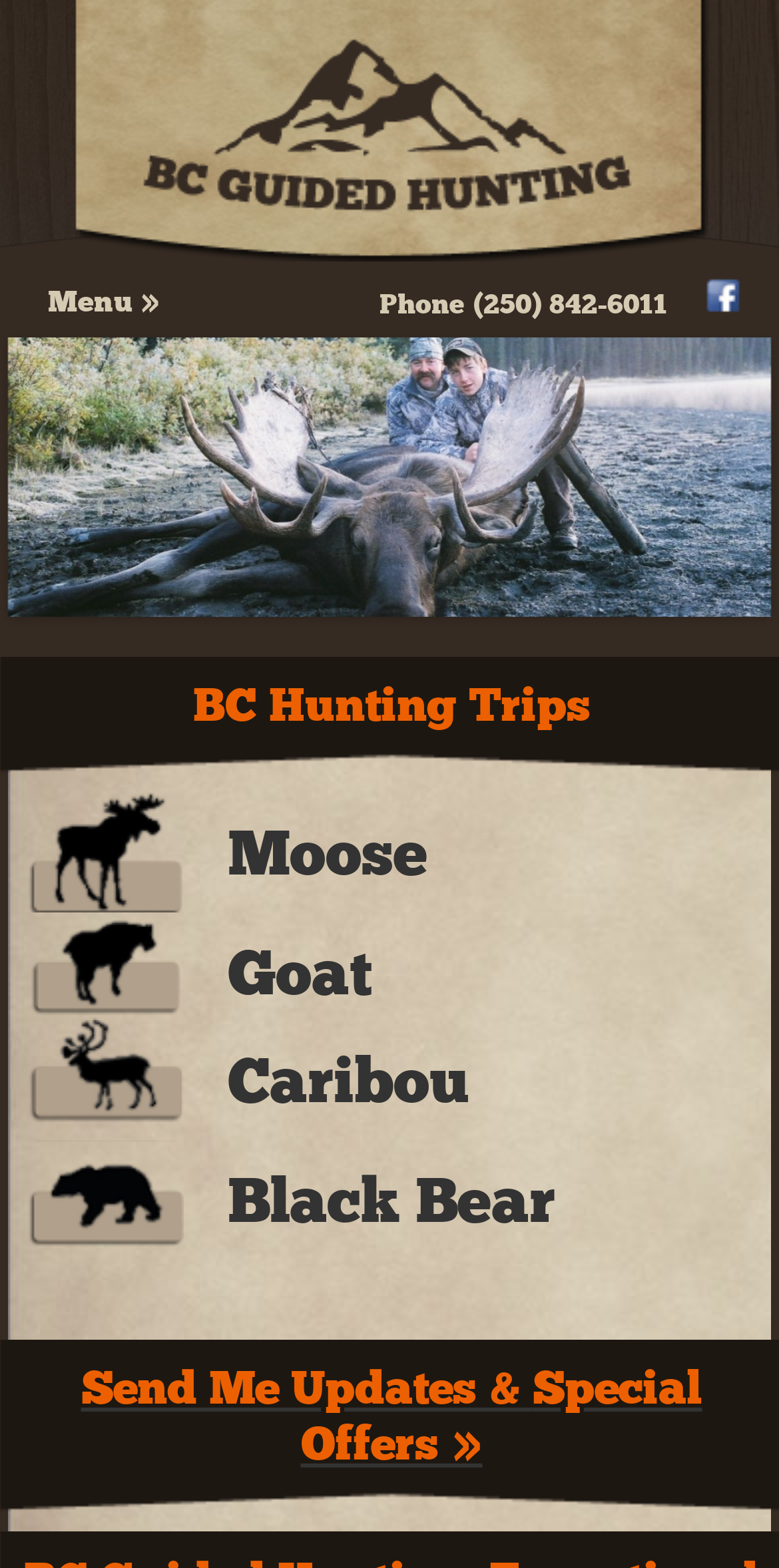From the element description: "Goat", extract the bounding box coordinates of the UI element. The coordinates should be expressed as four float numbers between 0 and 1, in the order [left, top, right, bottom].

[0.292, 0.597, 0.477, 0.644]